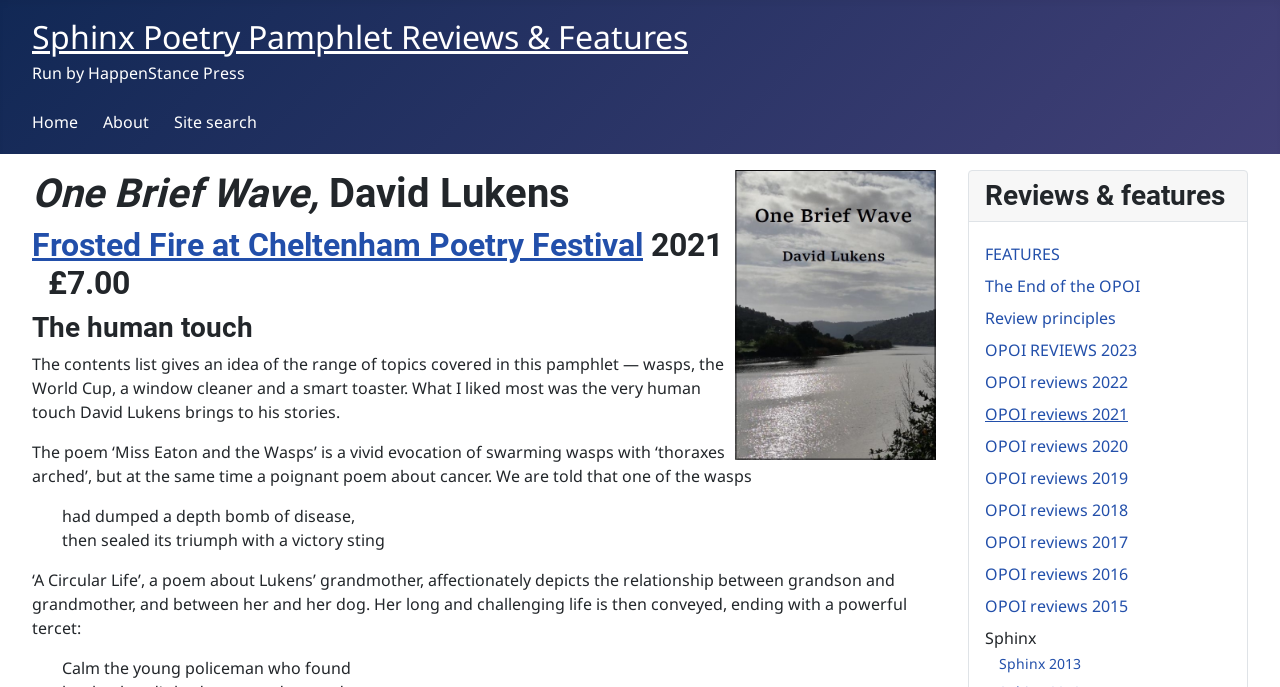Please find the bounding box coordinates of the element that must be clicked to perform the given instruction: "Go to Home". The coordinates should be four float numbers from 0 to 1, i.e., [left, top, right, bottom].

[0.025, 0.162, 0.061, 0.194]